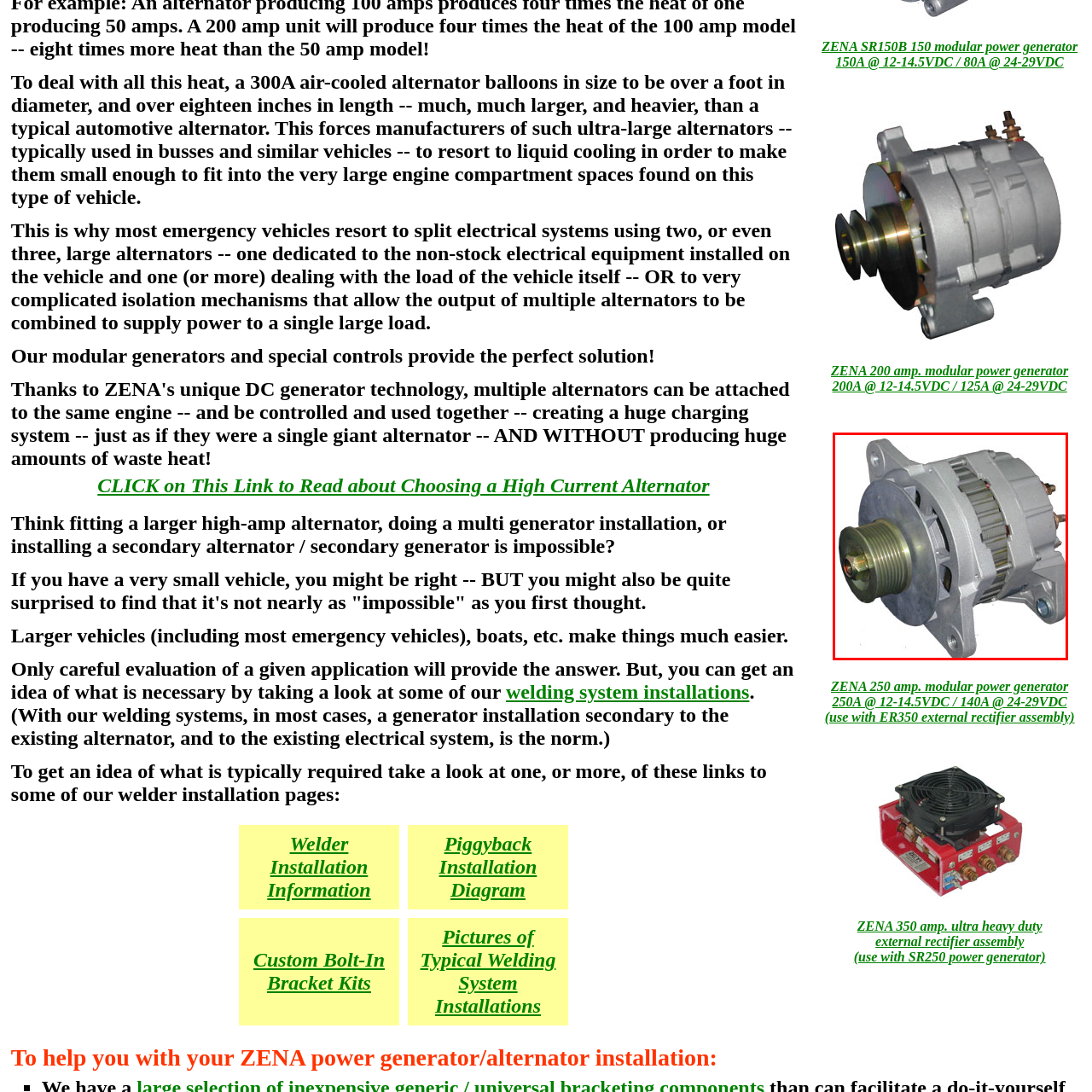Generate a detailed description of the content found inside the red-outlined section of the image.

The image displays a sleek, modern alternator, showcasing its robust design and engineering. This type of alternator is typically used in high-performance applications, such as emergency vehicles or heavy machinery, where significant electrical power is required. The component features a metallic casing, a prominently designed pulley system at the front, and multiple connection points on its side, highlighting its functionality and suitability for delivering high amperage at reduced sizes. Such alternators are essential for meeting the demands of high-current systems, often found in modular power generator setups like the ZENA SR150B and ZENA 200 amp. models. These generators are designed to provide power outputs of up to 250A at 12-14.5VDC or 140A at 24-29VDC, offering an effective solution for robust electrical needs in various settings.